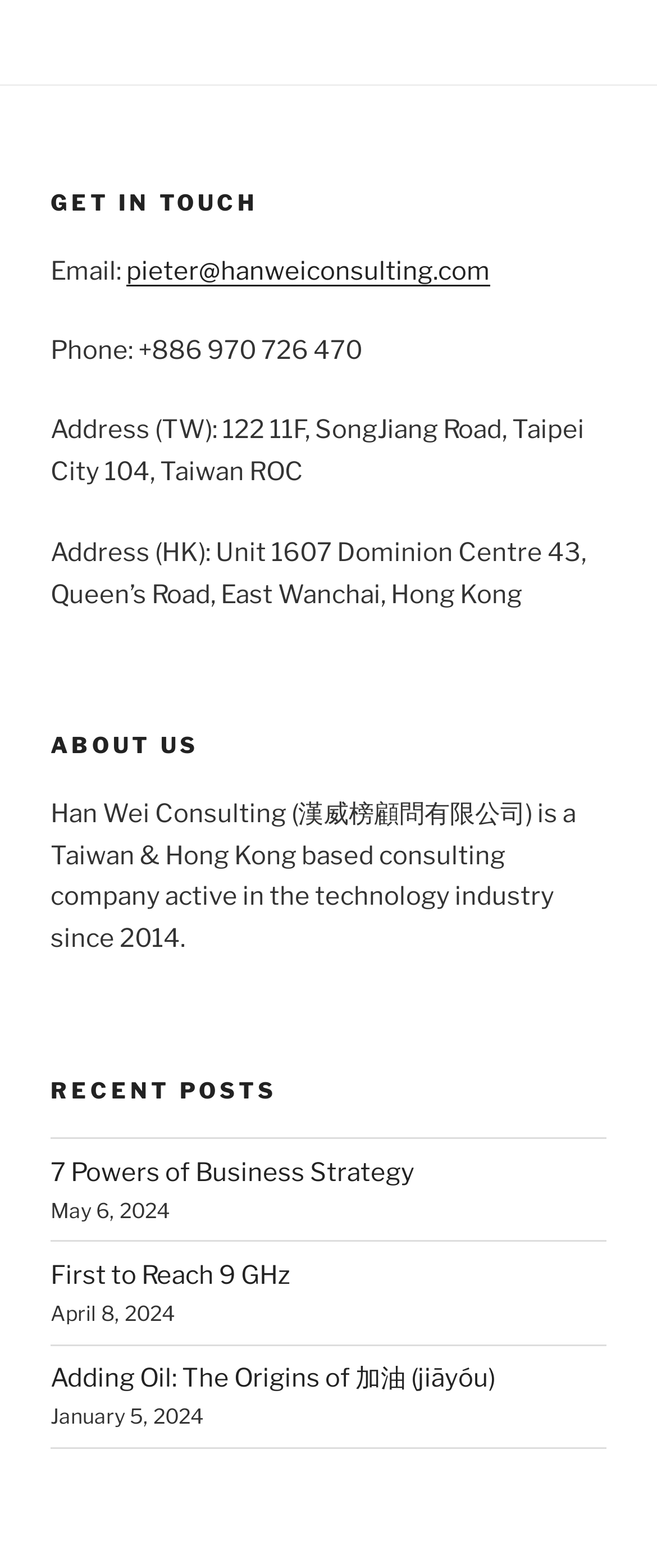What is the title of the first recent post?
Refer to the screenshot and respond with a concise word or phrase.

7 Powers of Business Strategy